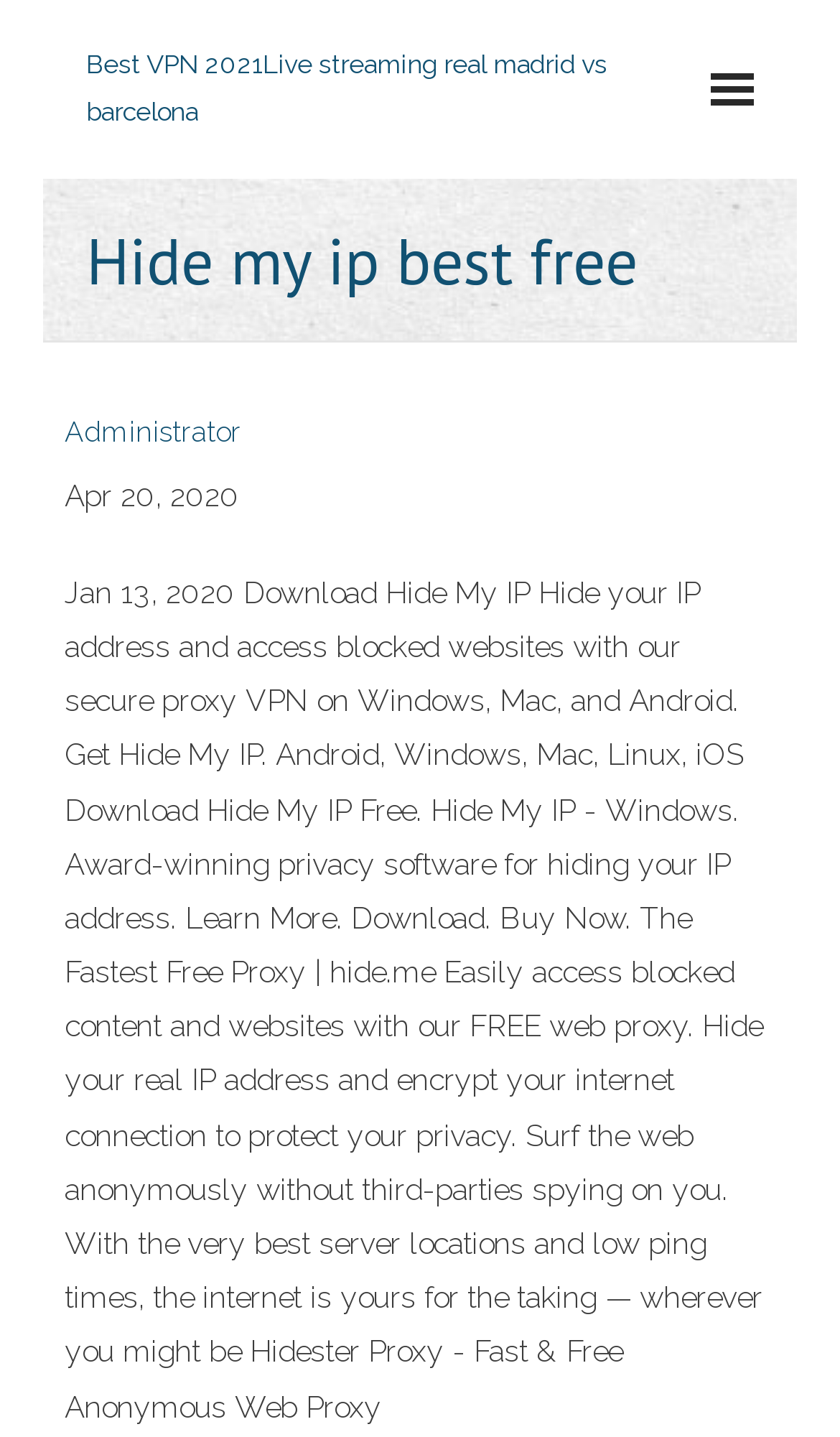What platforms does the Hide My IP software support?
Please provide a full and detailed response to the question.

The text 'Download Hide My IP Hide your IP address and access blocked websites with our secure proxy VPN on Windows, Mac, and Android.' mentions that the software supports Windows, Mac, and Android platforms, and further down the page, it also mentions Linux and iOS as supported platforms.